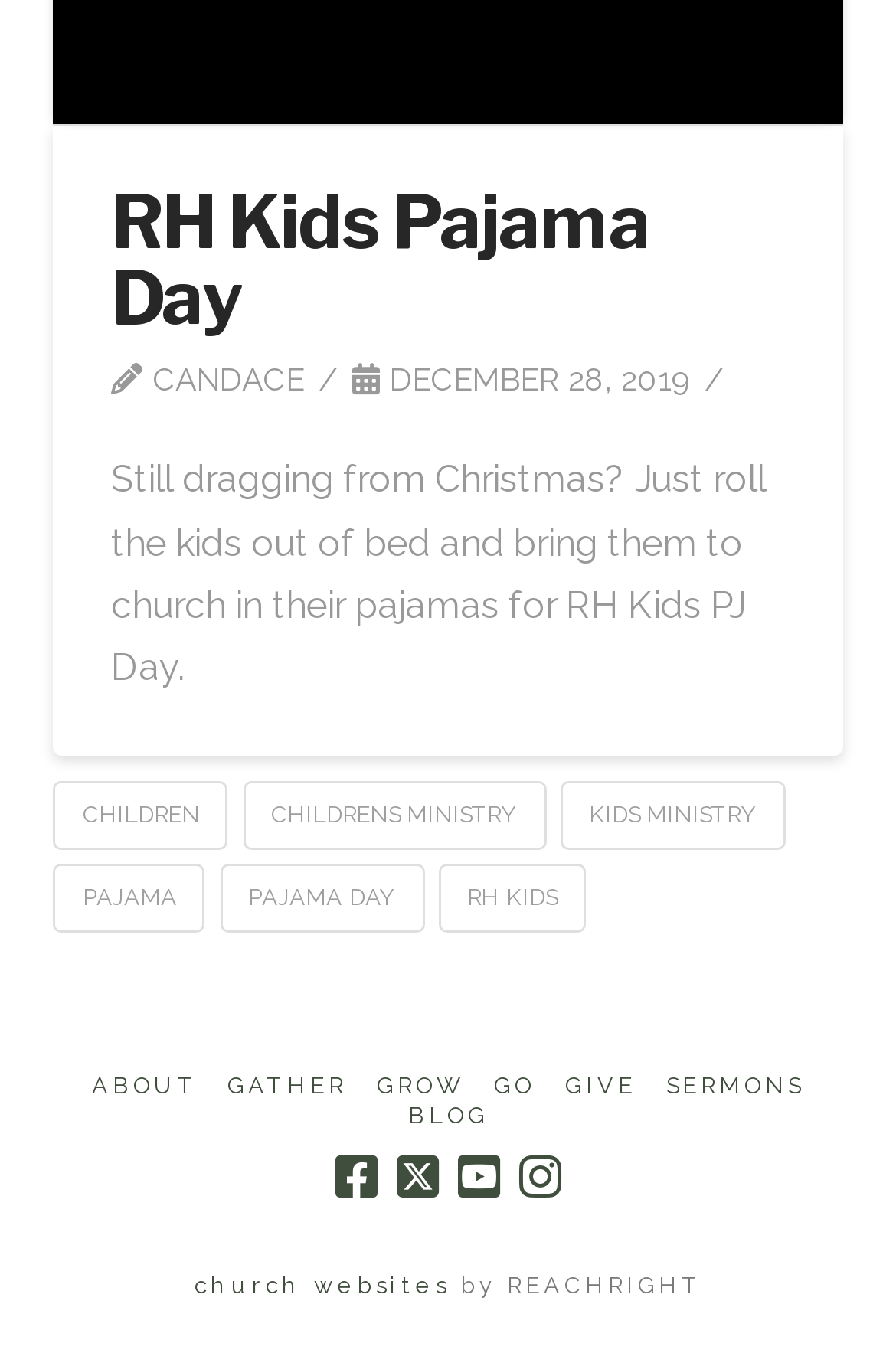What are the main sections of the church's website?
Answer the question with a detailed and thorough explanation.

The webpage has a footer section that lists several links, including 'ABOUT', 'GATHER', 'GROW', 'GO', and 'GIVE', which suggests that these are the main sections of the church's website.